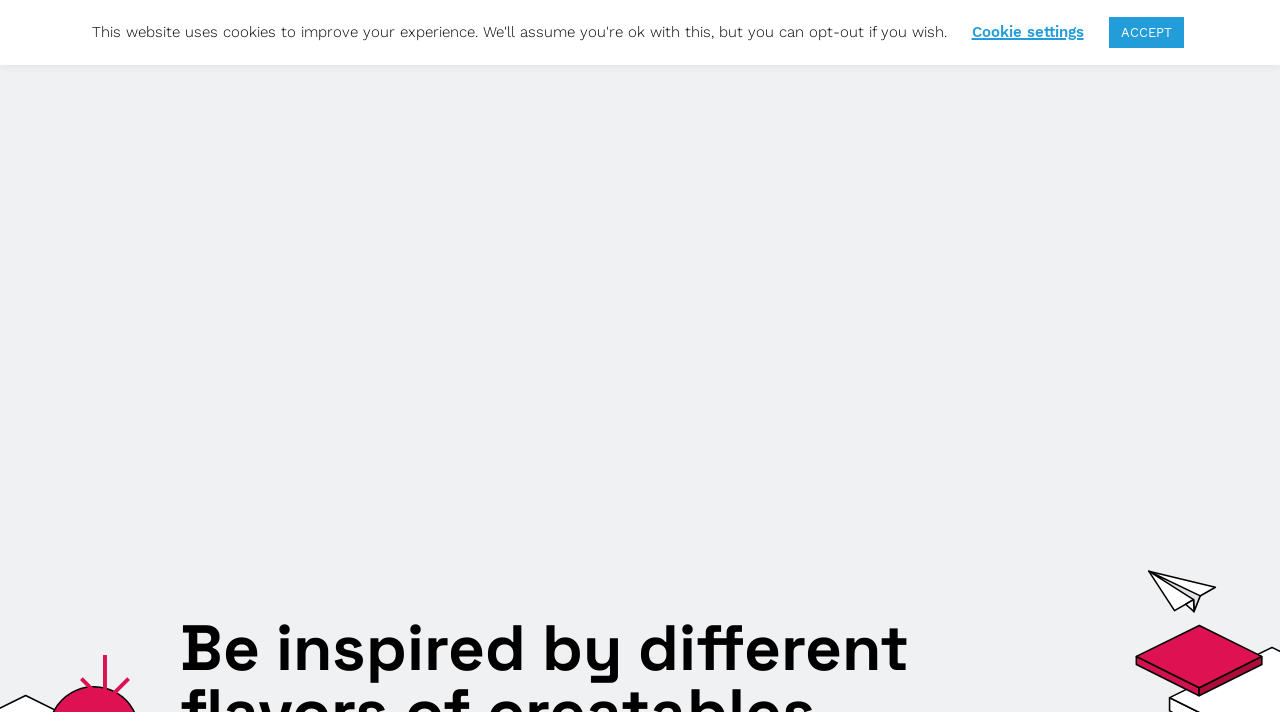Illustrate the webpage with a detailed description.

The webpage is titled "Best Practice Companies and Cooperations - creatables". At the top left, there is a link with no text. To the right of this link, there are five navigation links: "Initiative", "Services", "Activities", "Sustainable Innovations", and "Press and Publications", which are evenly spaced and aligned horizontally. 

Below these navigation links, there is a heading that reads "Best Practice". To the right of this heading, there is an SVG icon with a chevron-down symbol. 

At the top right, there are two buttons: "Cookie settings" and "ACCEPT", which are aligned horizontally. The "Contact" link is located to the right of the "Press and Publications" link, and is also aligned horizontally with the navigation links.